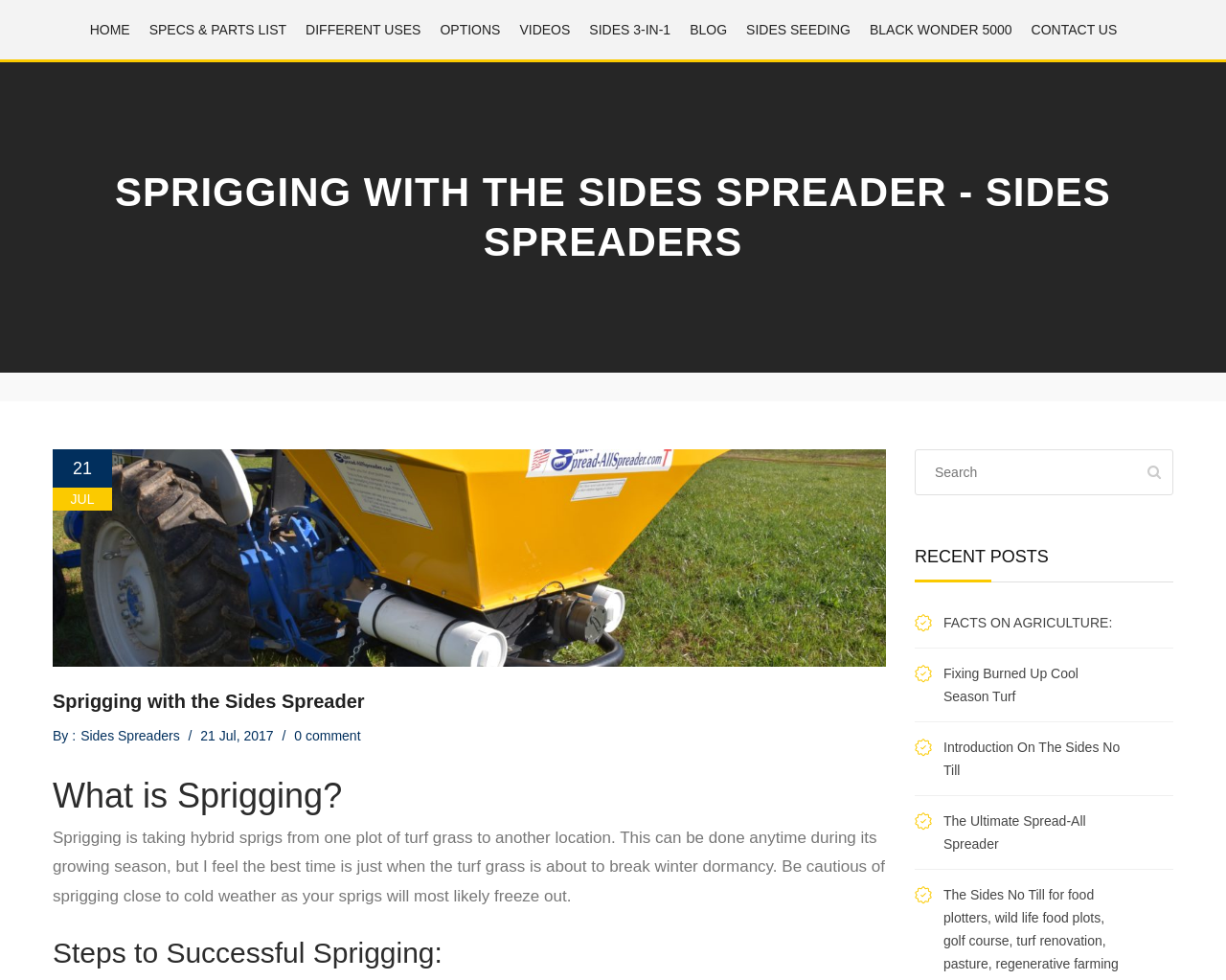What is the main topic of this webpage?
Please utilize the information in the image to give a detailed response to the question.

Based on the webpage content, especially the heading 'What is Sprigging?' and the description 'Sprigging is taking hybrid sprigs from one plot of turf grass to another location.', it is clear that the main topic of this webpage is Sprigging.